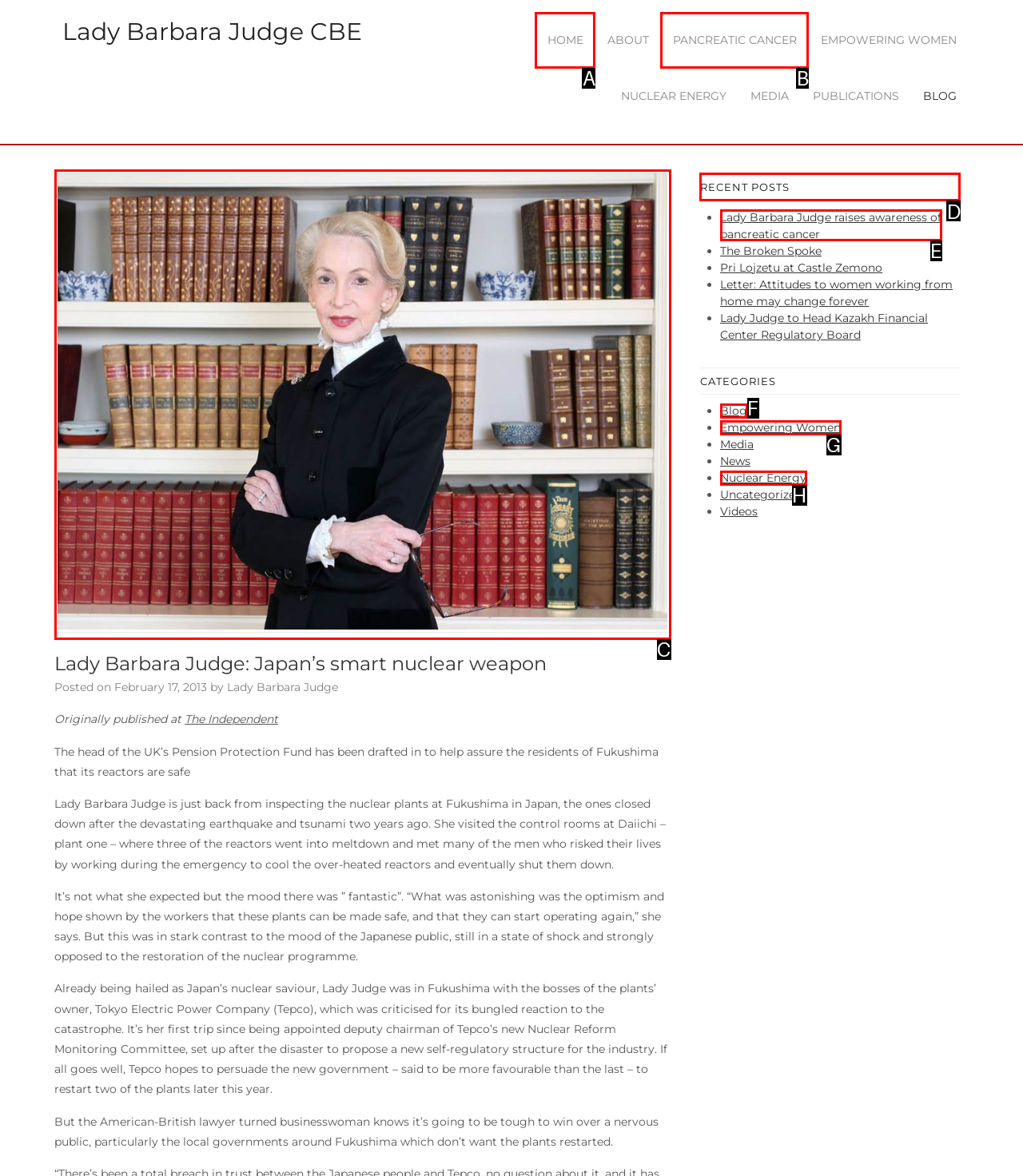Which letter corresponds to the correct option to complete the task: Check the 'RECENT POSTS' section?
Answer with the letter of the chosen UI element.

D